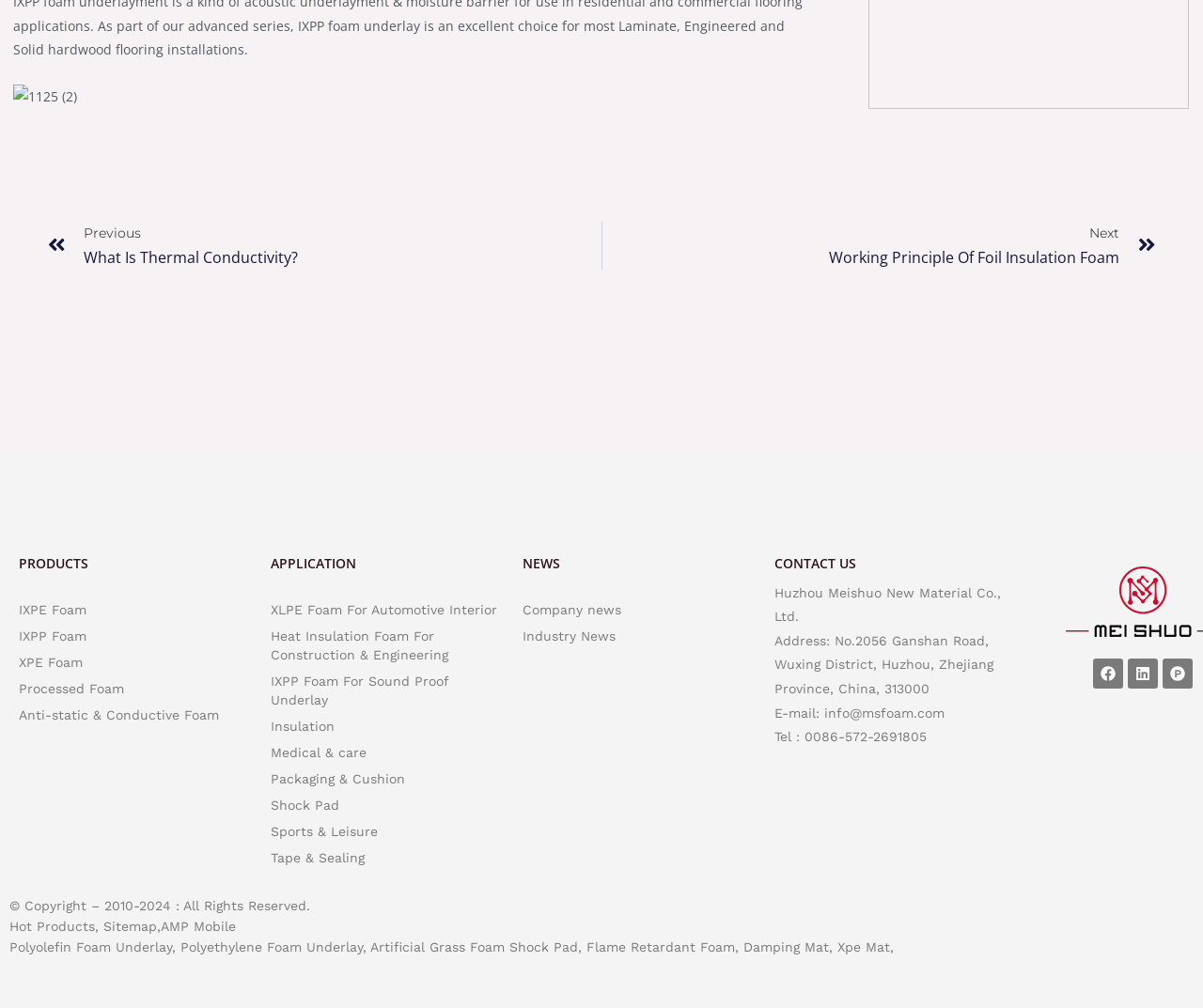Extract the bounding box coordinates of the UI element described by: "Processed Foam". The coordinates should include four float numbers ranging from 0 to 1, e.g., [left, top, right, bottom].

[0.016, 0.673, 0.209, 0.692]